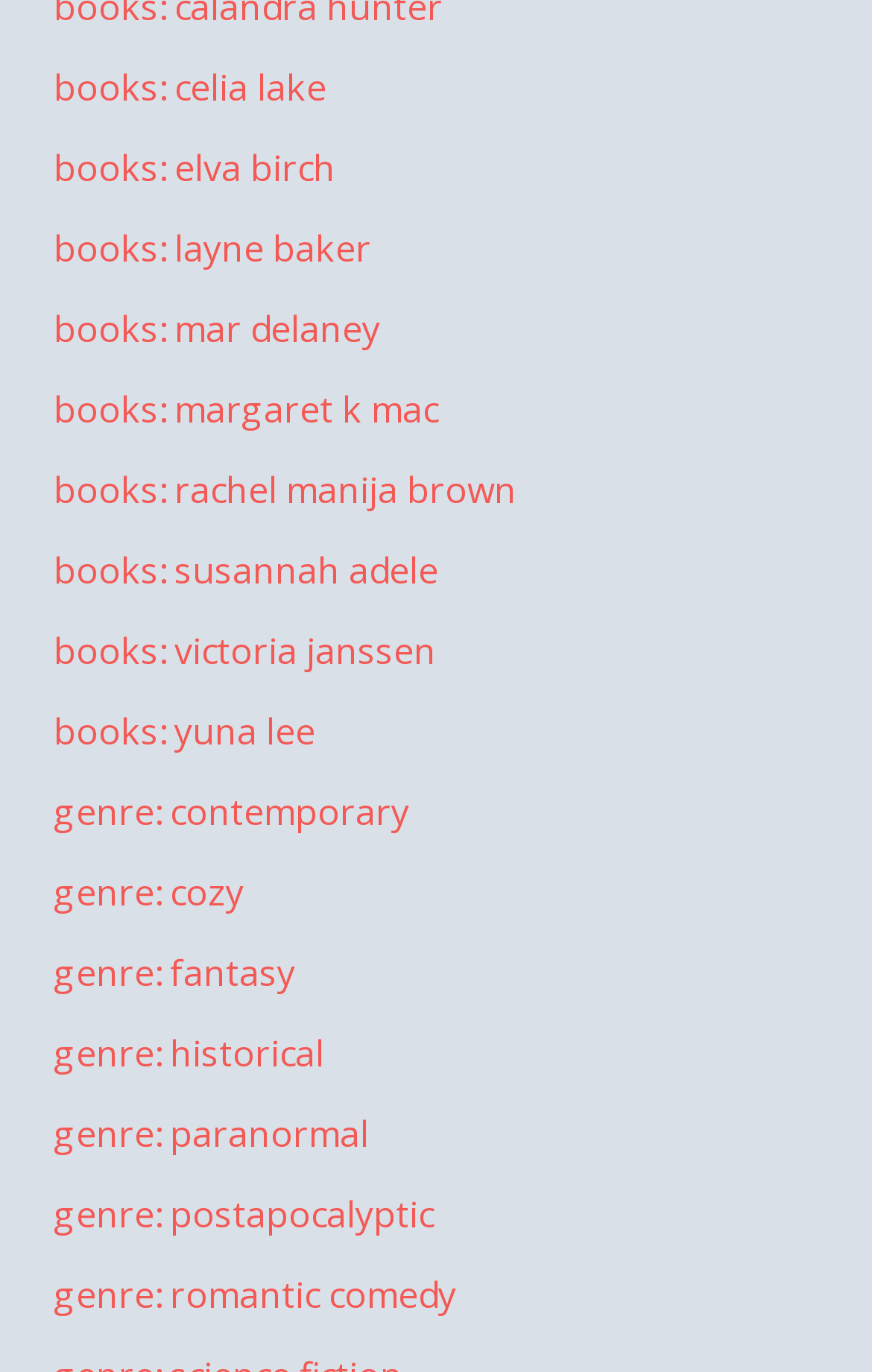Respond to the question below with a single word or phrase: What is the first author link?

celia lake